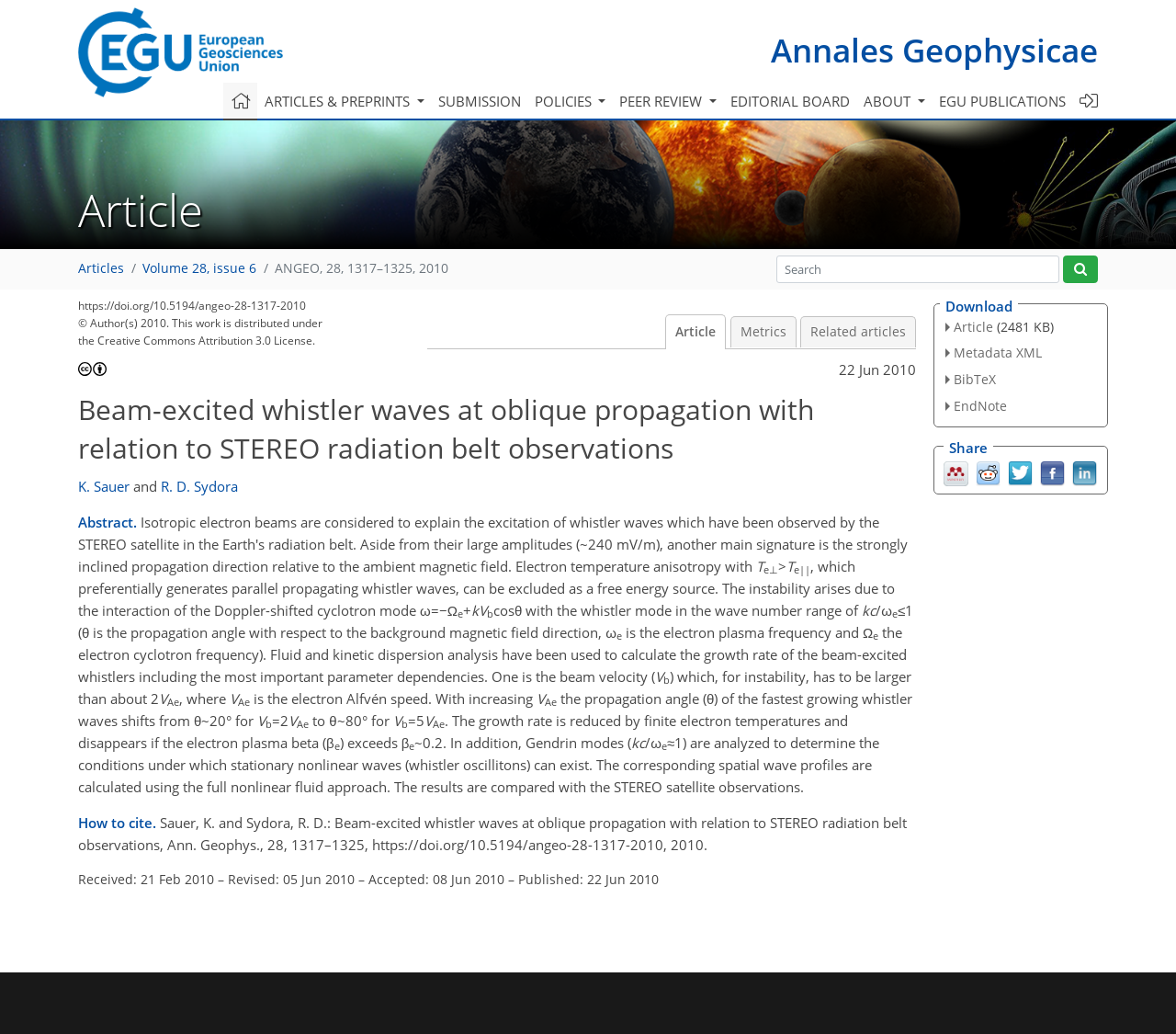Please identify the bounding box coordinates of the element on the webpage that should be clicked to follow this instruction: "View the EVENTS". The bounding box coordinates should be given as four float numbers between 0 and 1, formatted as [left, top, right, bottom].

None